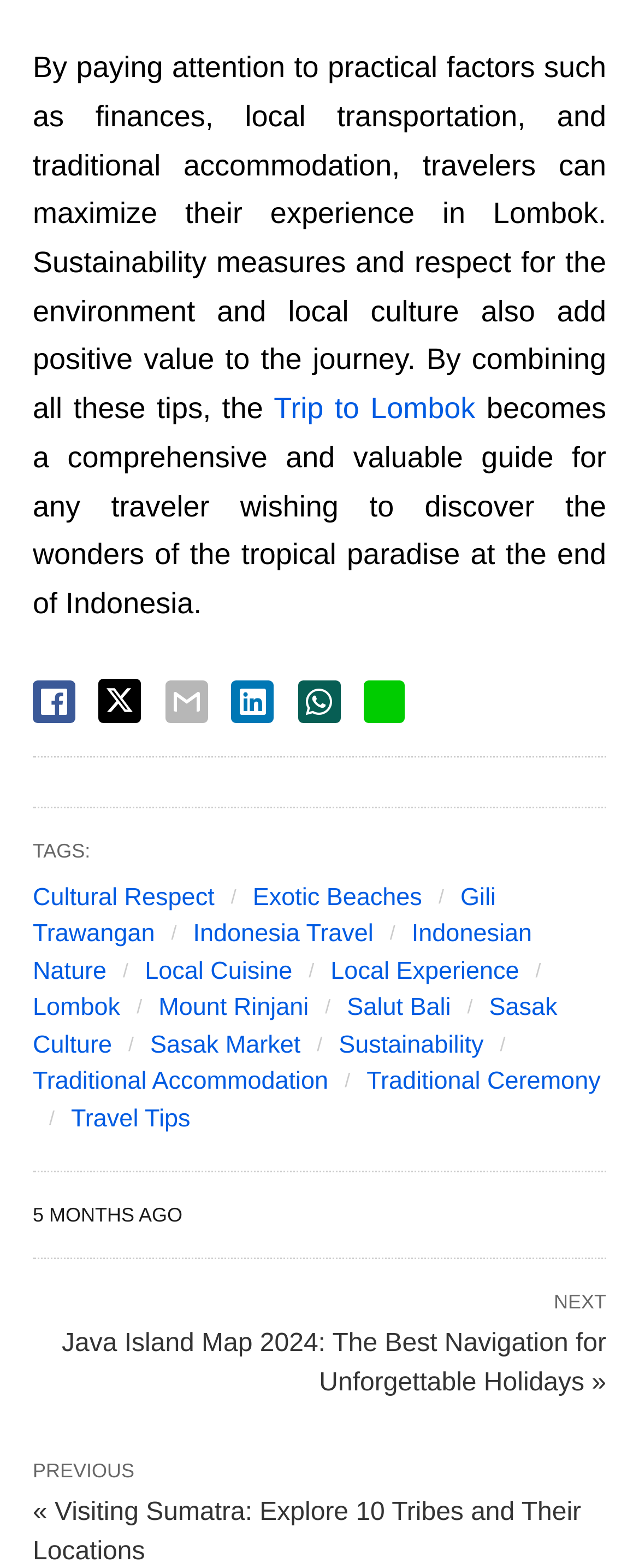Please specify the bounding box coordinates of the clickable region to carry out the following instruction: "Read NEXT Java Island Map 2024". The coordinates should be four float numbers between 0 and 1, in the format [left, top, right, bottom].

[0.051, 0.845, 0.949, 0.895]